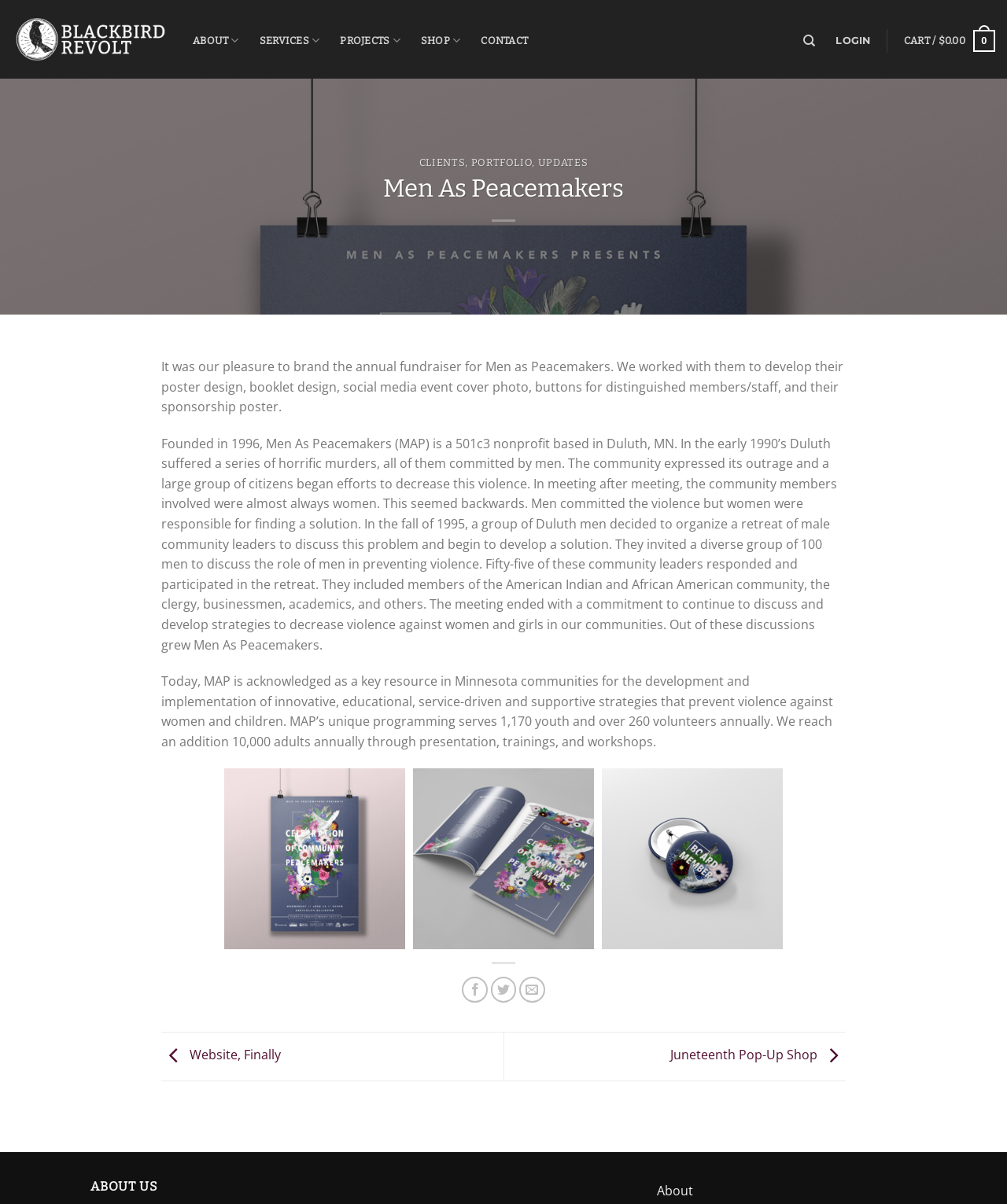What is the primary heading on this webpage?

Men As Peacemakers